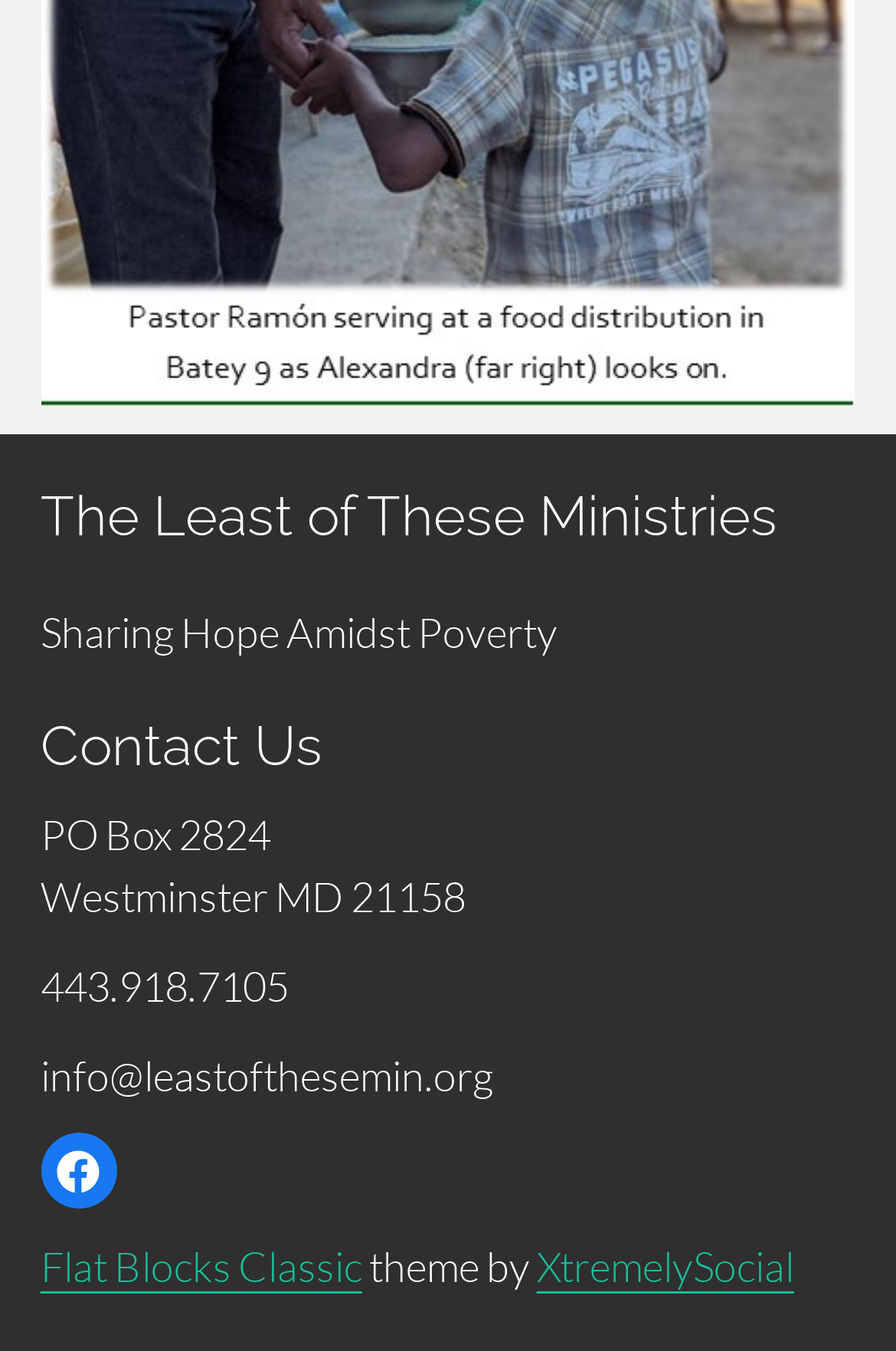Identify the bounding box for the element characterized by the following description: "Flat Blocks Classic".

[0.045, 0.918, 0.404, 0.956]